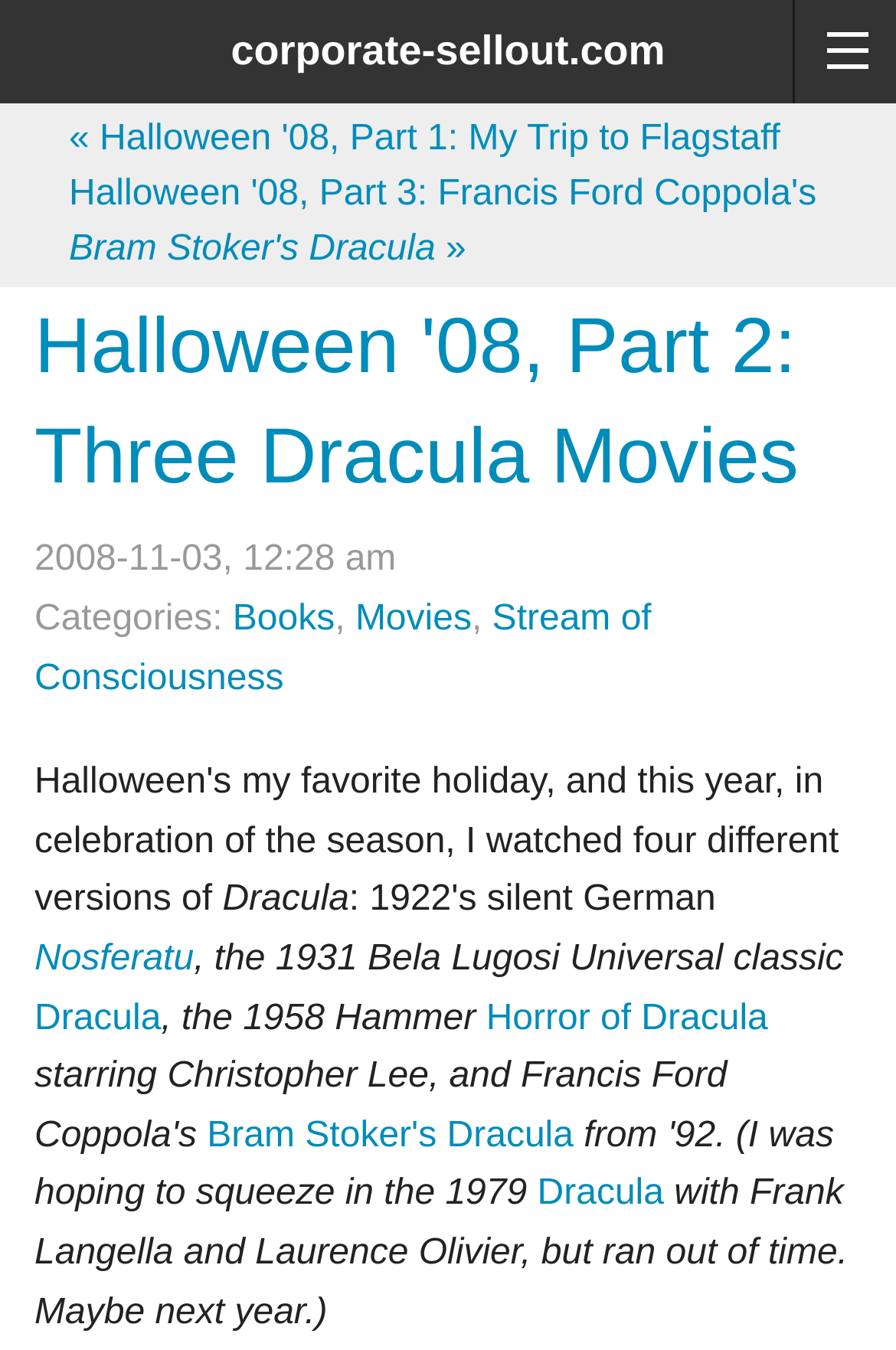Kindly determine the bounding box coordinates for the area that needs to be clicked to execute this instruction: "go to next page".

[0.077, 0.129, 0.911, 0.199]